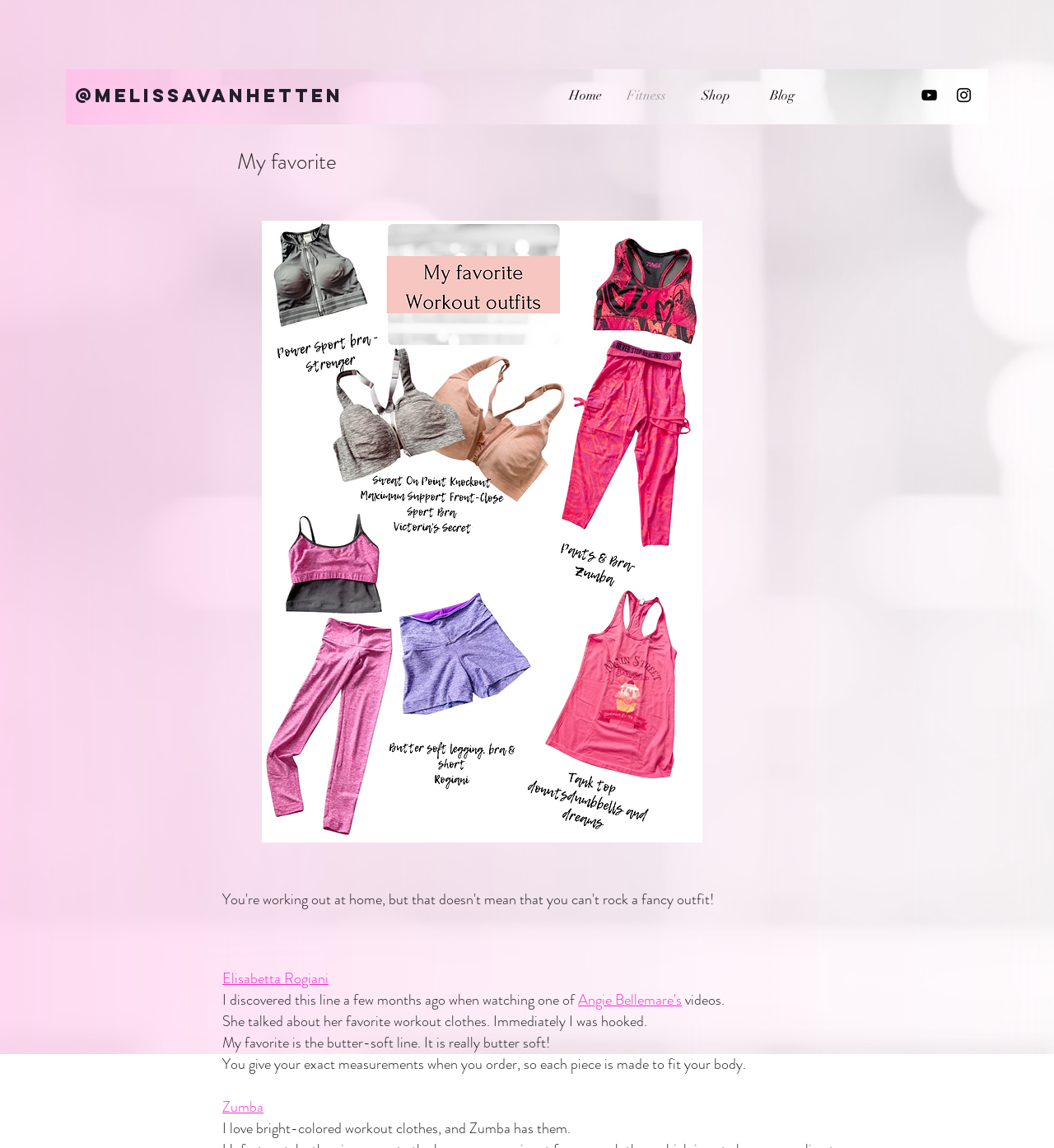Locate the bounding box of the UI element based on this description: "aria-label="Instagram Icon"". Provide four float numbers between 0 and 1 as [left, top, right, bottom].

[0.905, 0.075, 0.923, 0.091]